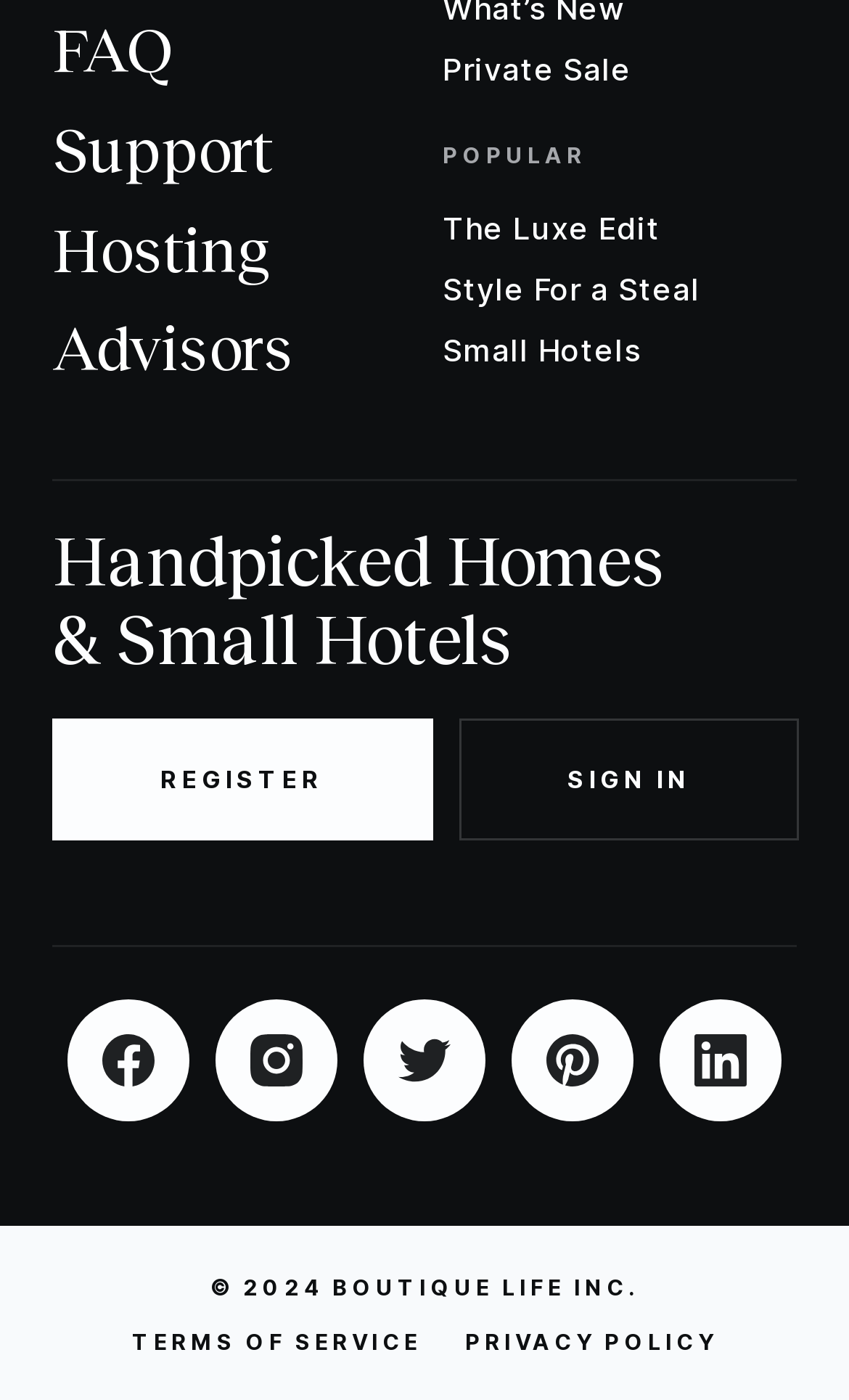What year is mentioned in the copyright information?
Give a detailed and exhaustive answer to the question.

I looked at the StaticText elements at the bottom of the webpage and found the copyright information, which includes the year '2024'.